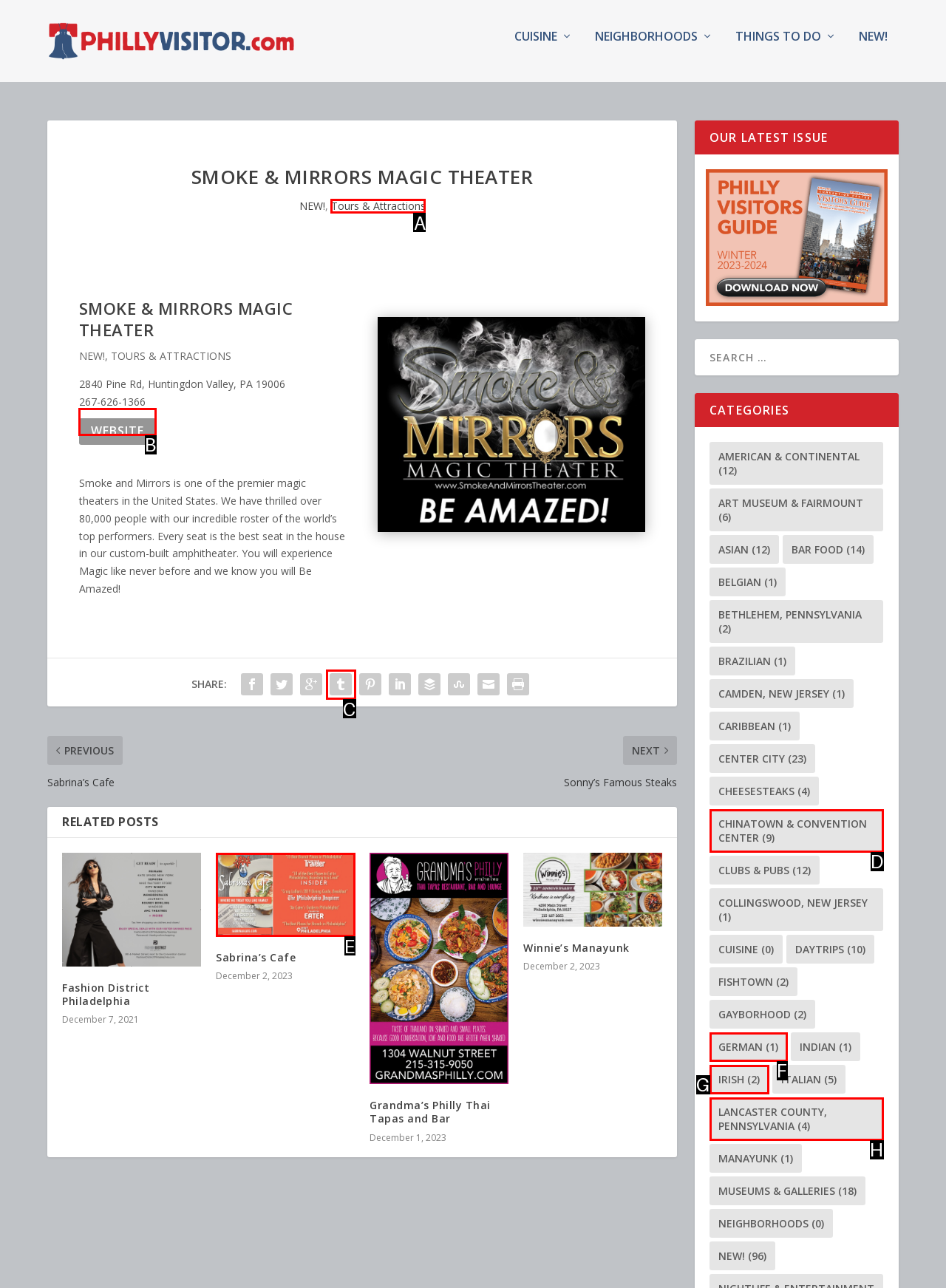Determine the letter of the UI element that will complete the task: Visit the website of Smoke and Mirrors
Reply with the corresponding letter.

B